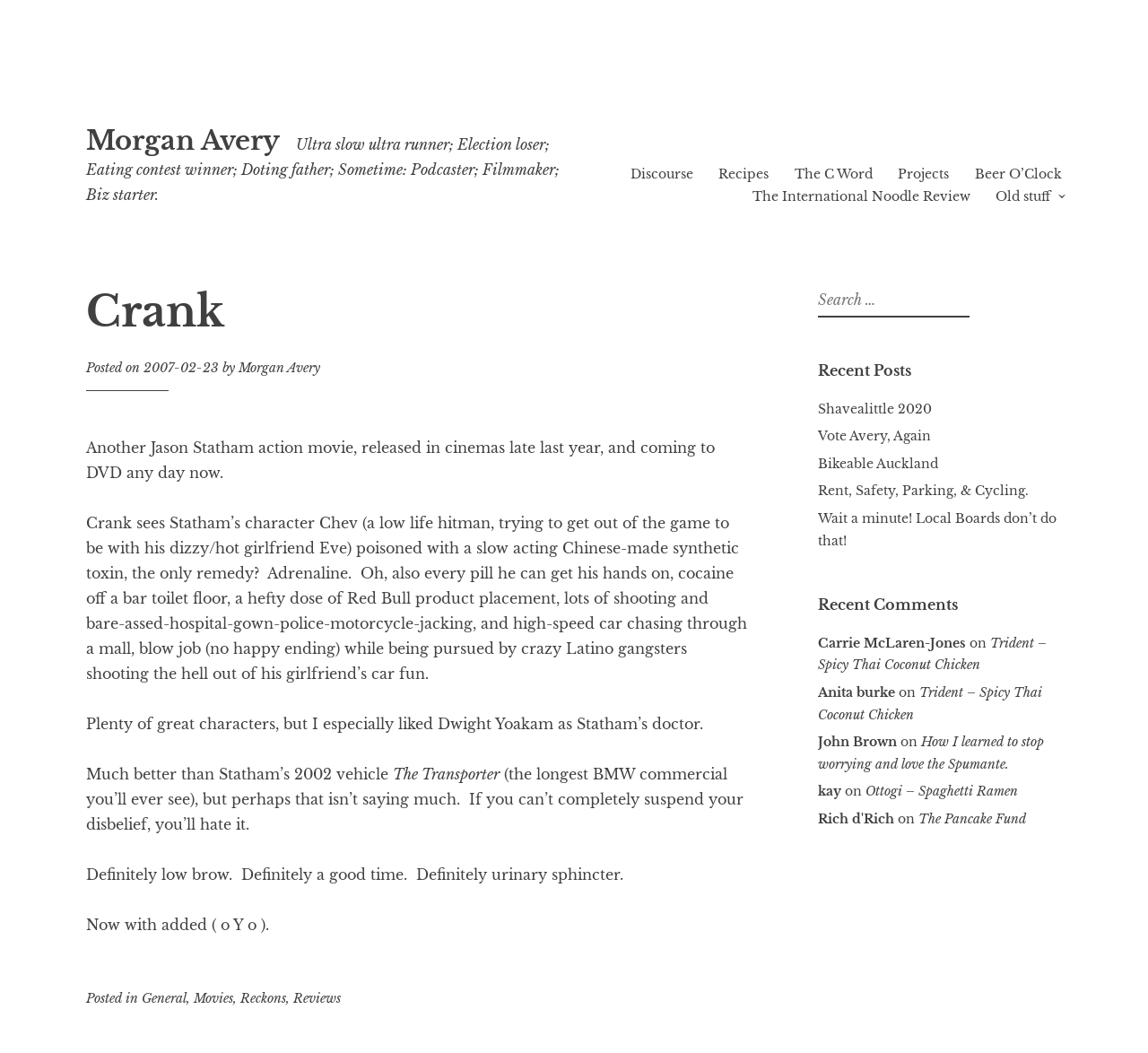Give a detailed overview of the webpage's appearance and contents.

This webpage is a blog post about the movie "Crank" starring Jason Statham. At the top of the page, there is a link to skip to the content and a link to the author's name, Morgan Avery. Below that, there is a brief description of the author, followed by a row of links to different sections of the website, including Discourse, Recipes, The C Word, Projects, Beer O'Clock, and The International Noodle Review.

The main content of the page is an article about the movie "Crank". The article is divided into several paragraphs, with a heading that reads "Crank" at the top. The text describes the plot of the movie, including the main character's poisoning and his attempts to find a remedy. The article also mentions the movie's action-packed scenes and its characters, including Dwight Yoakam as the doctor.

To the right of the main content, there is a complementary section that contains a search bar, a heading that reads "Recent Posts", and a list of links to recent posts, including "Shavealittle 2020", "Vote Avery, Again", and "Bikeable Auckland". Below that, there is a heading that reads "Recent Comments", followed by a list of comments from users, including Carrie McLaren-Jones, Anita Burke, and John Brown.

At the bottom of the page, there is a footer section that contains links to categories, including General, Movies, Reckons, and Reviews.